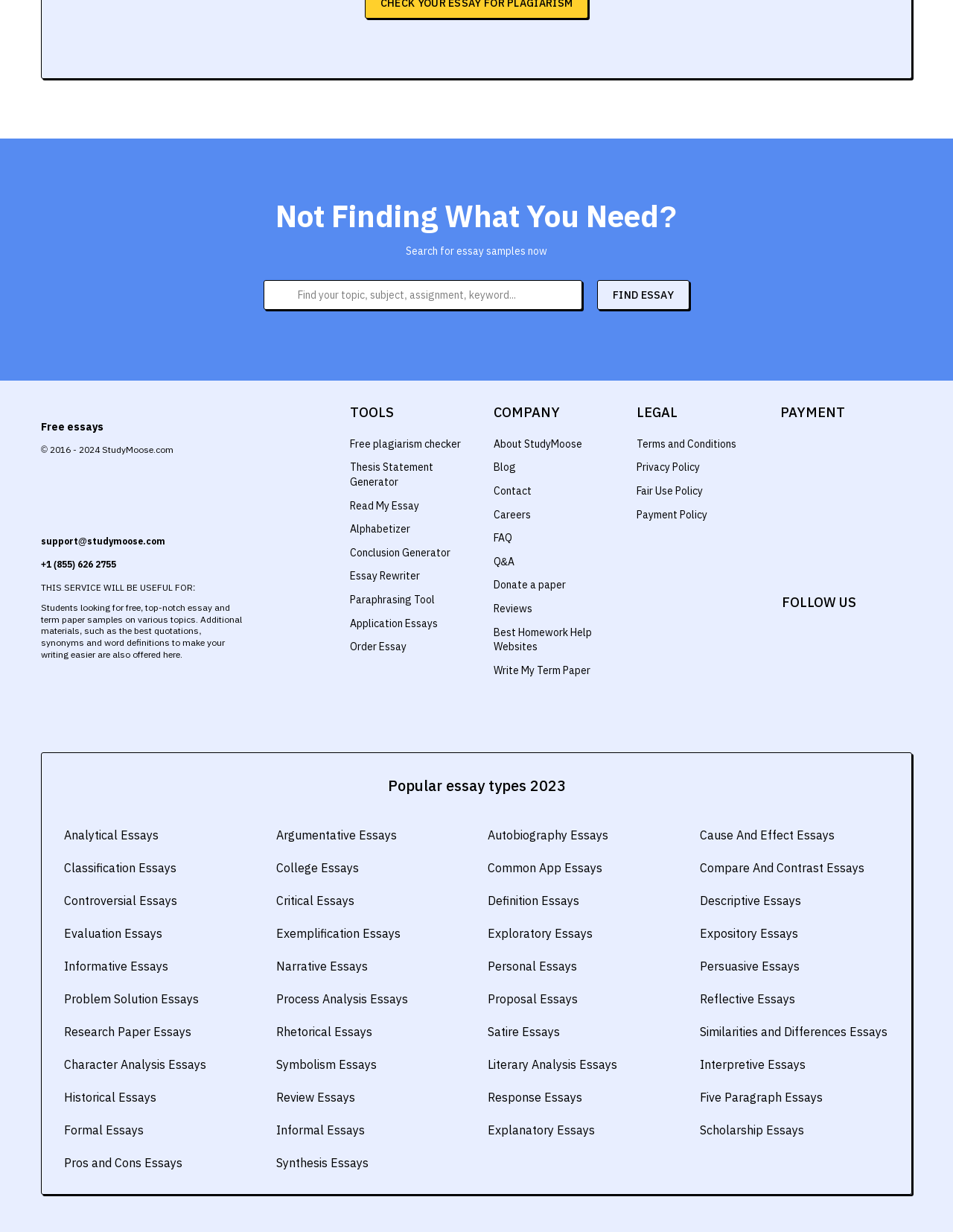Based on the element description: "Compare And Contrast Essays", identify the UI element and provide its bounding box coordinates. Use four float numbers between 0 and 1, [left, top, right, bottom].

[0.734, 0.697, 0.933, 0.712]